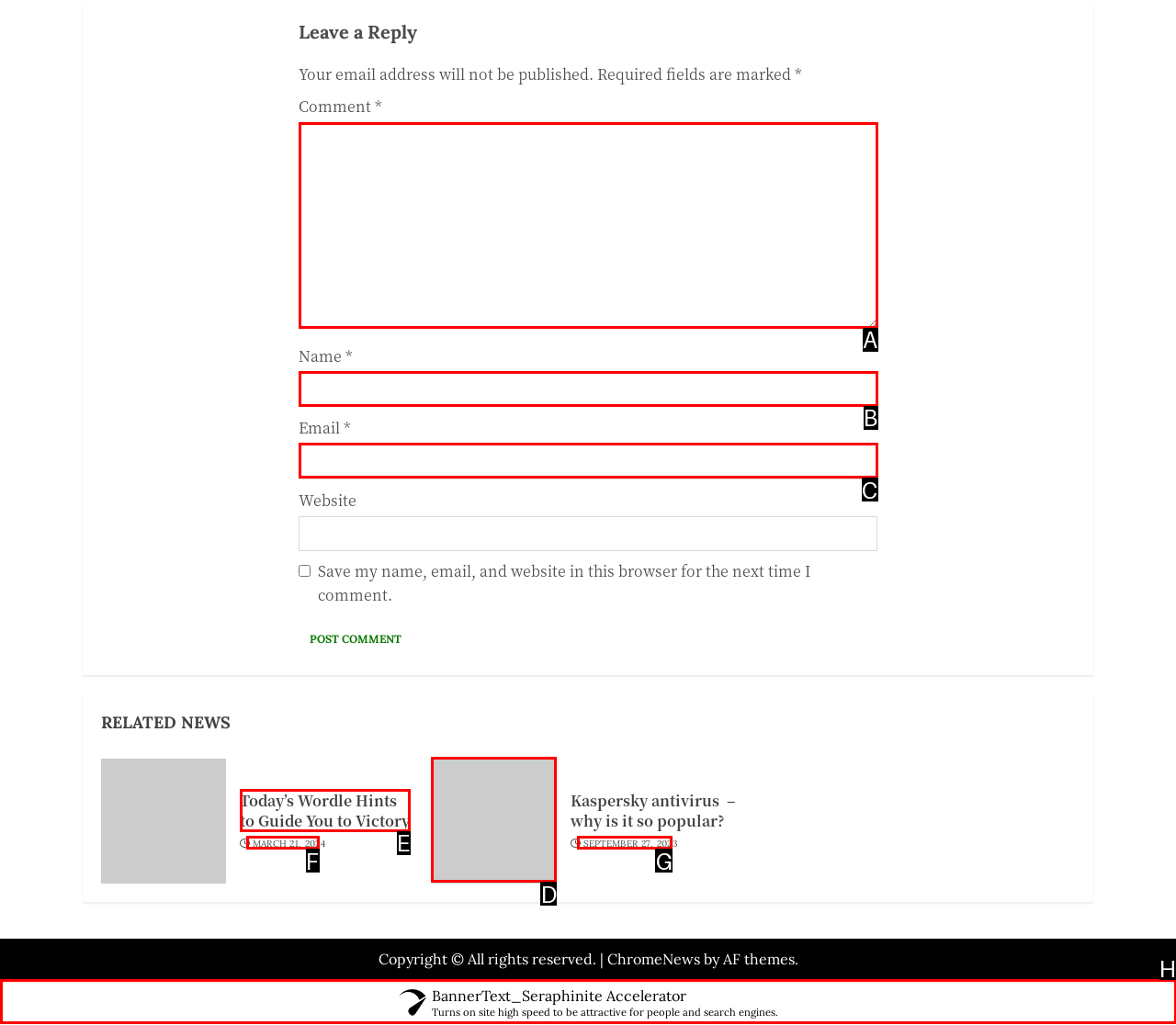Tell me which one HTML element best matches the description: parent_node: Email * aria-describedby="email-notes" name="email" Answer with the option's letter from the given choices directly.

C